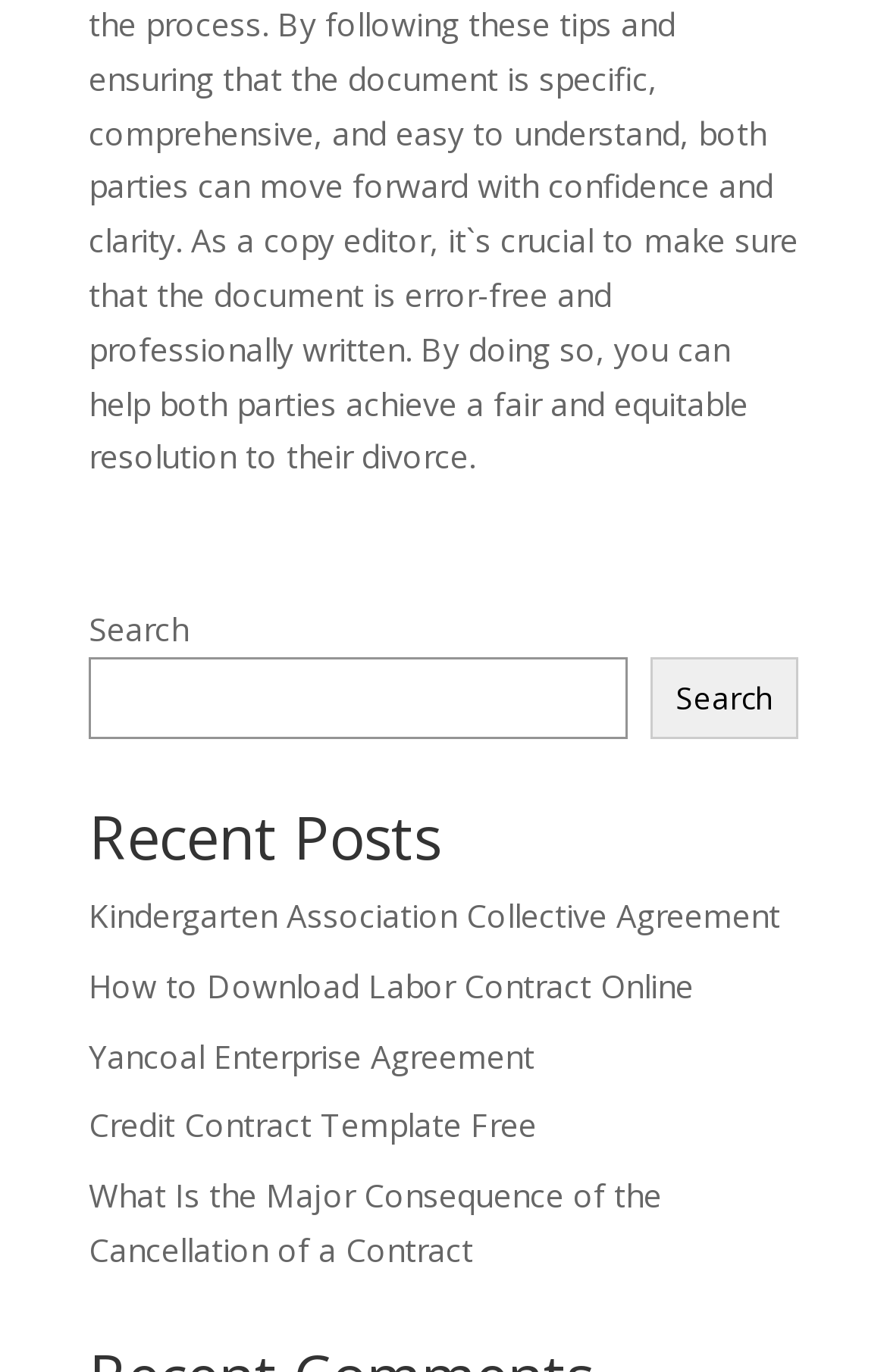Answer the question using only one word or a concise phrase: What is the topic of the links listed?

Contracts and agreements